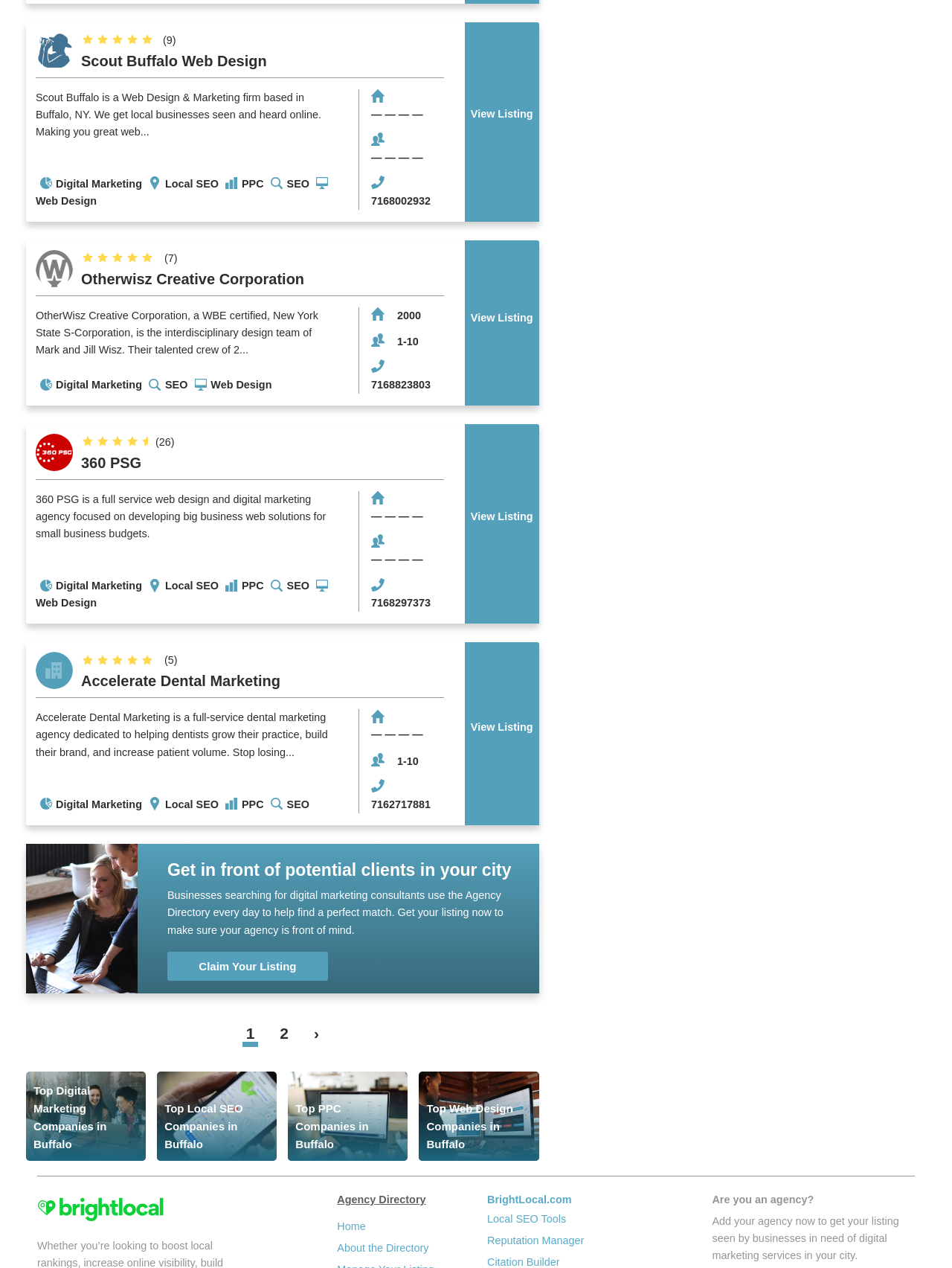Give a one-word or short phrase answer to the question: 
What is the rating of Scout Buffalo Web Design?

4.9-star